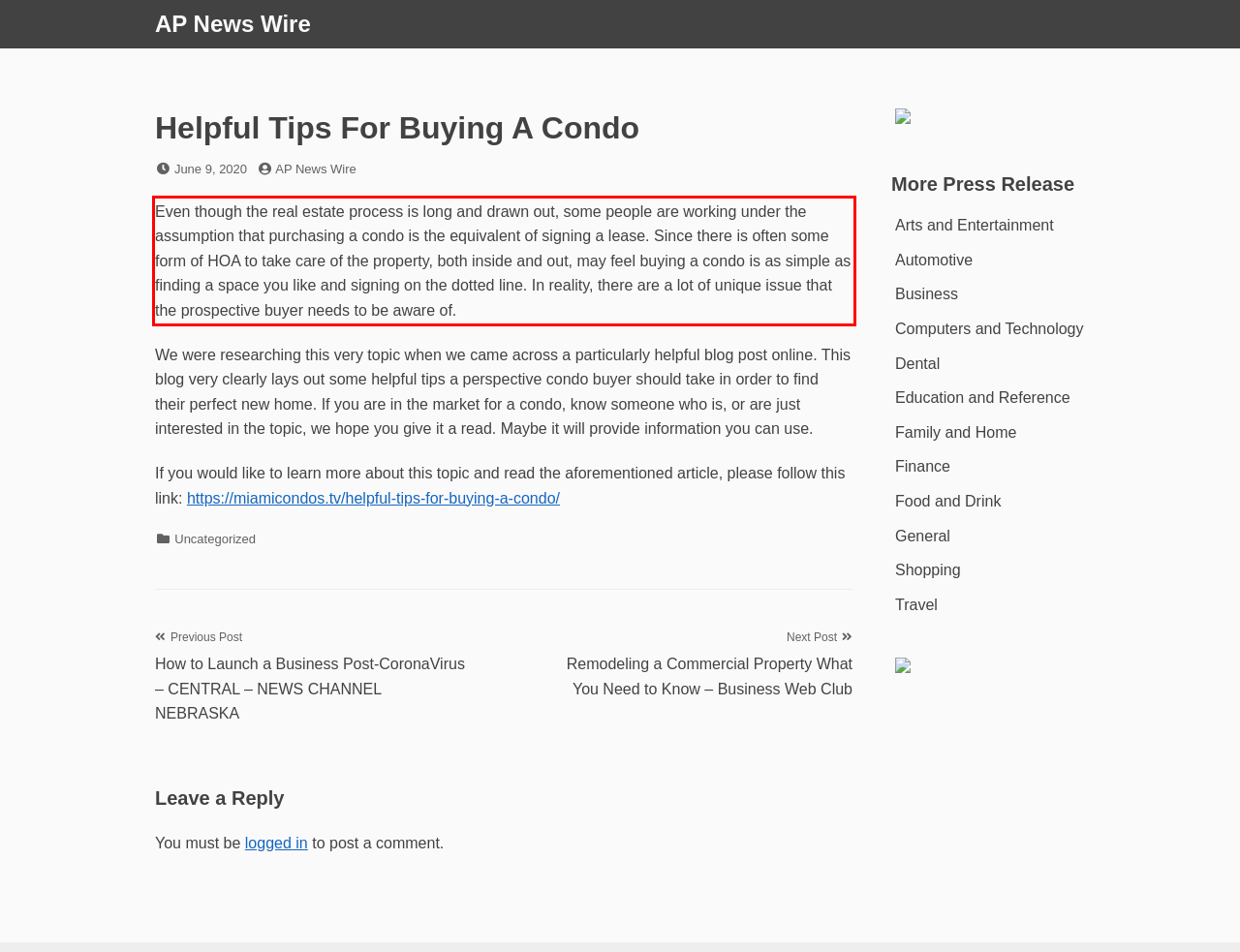Perform OCR on the text inside the red-bordered box in the provided screenshot and output the content.

Even though the real estate process is long and drawn out, some people are working under the assumption that purchasing a condo is the equivalent of signing a lease. Since there is often some form of HOA to take care of the property, both inside and out, may feel buying a condo is as simple as finding a space you like and signing on the dotted line. In reality, there are a lot of unique issue that the prospective buyer needs to be aware of.